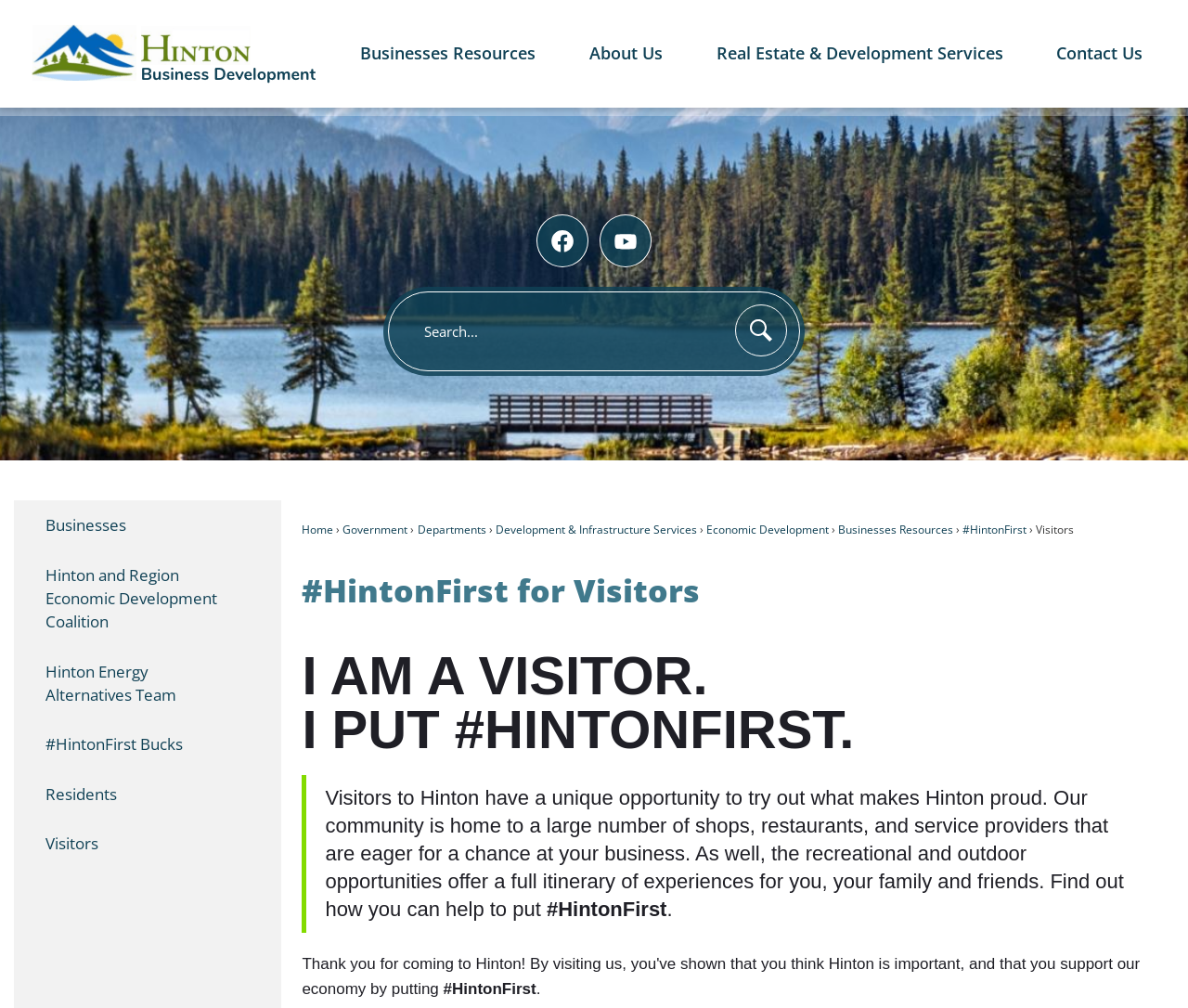Locate the bounding box coordinates of the clickable area needed to fulfill the instruction: "Explore Businesses".

[0.012, 0.496, 0.236, 0.546]